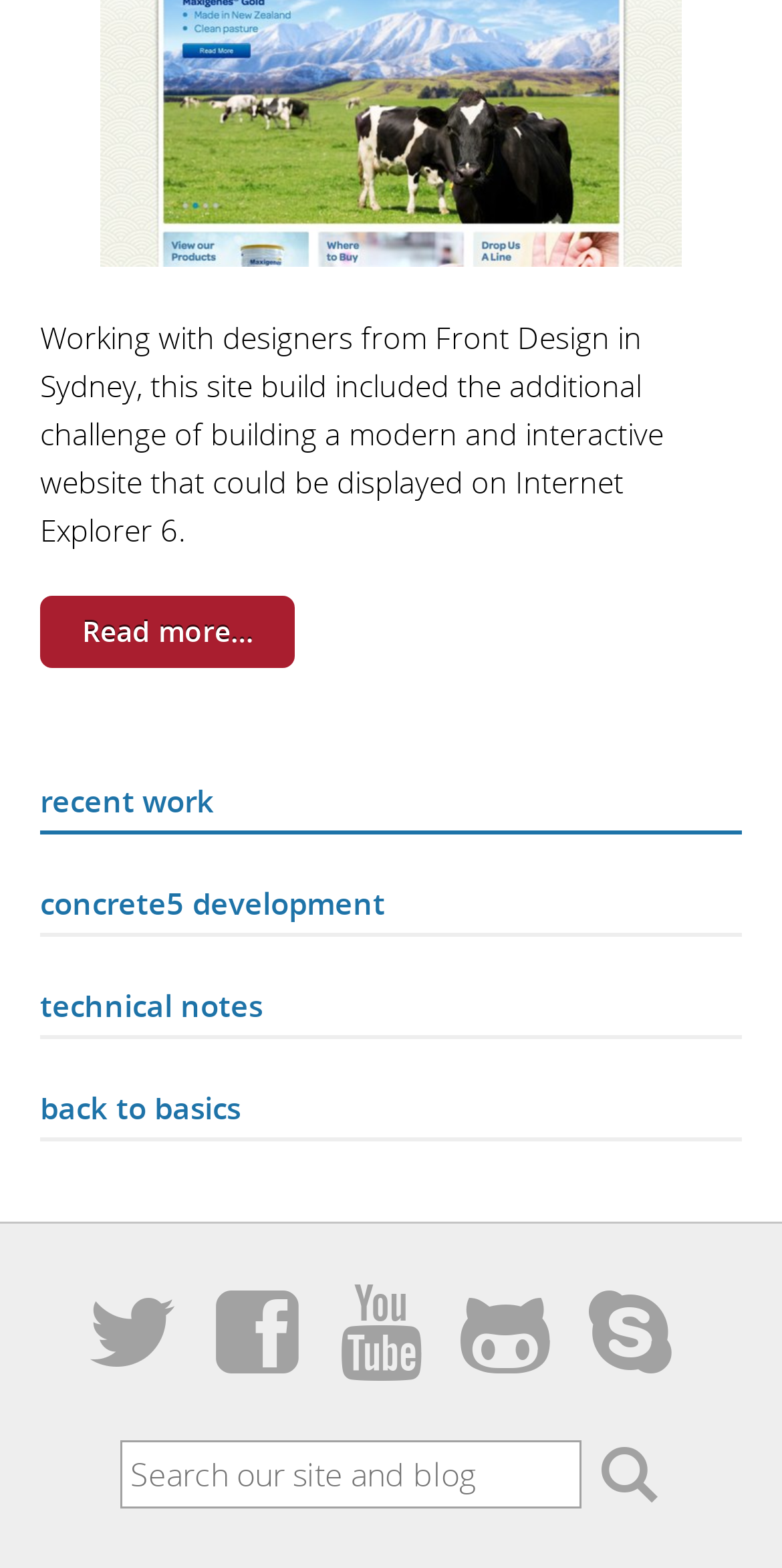How many links are there in the complementary section?
Make sure to answer the question with a detailed and comprehensive explanation.

There are 5 links in the complementary section, which are 'recent work', 'concrete5 development', 'technical notes', 'back to basics', and the social media links represented by icons.